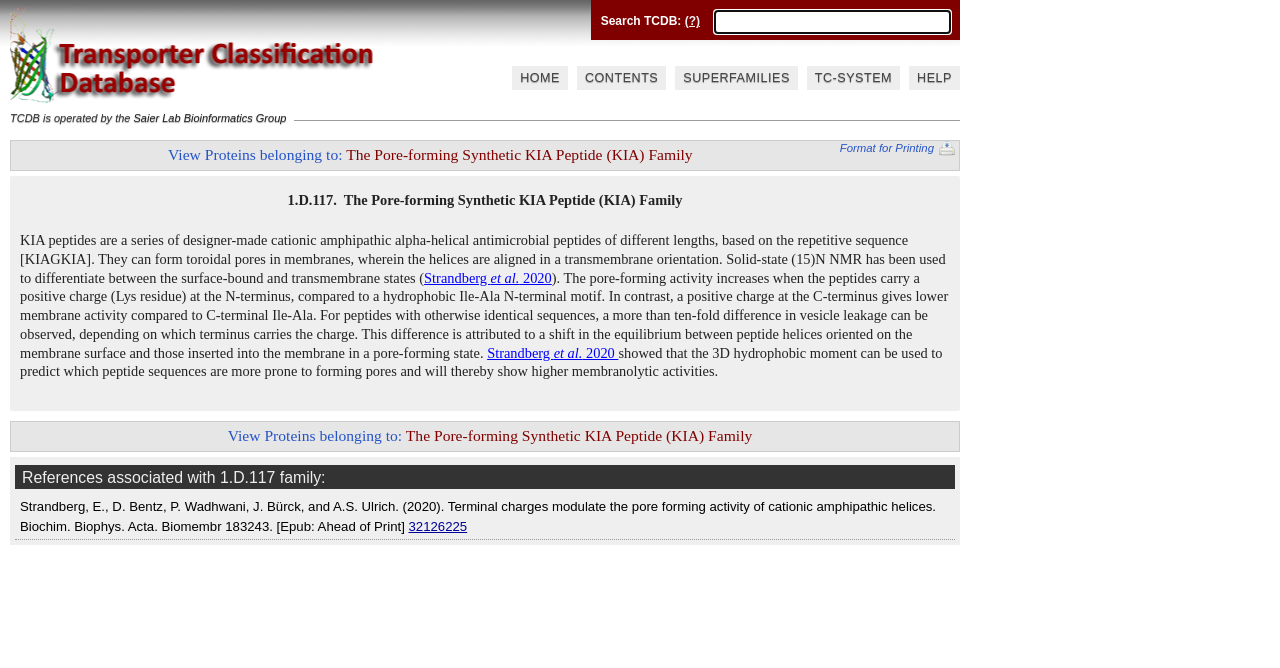Please locate the clickable area by providing the bounding box coordinates to follow this instruction: "Check the reference Strandberg et al. 2020".

[0.331, 0.404, 0.431, 0.428]